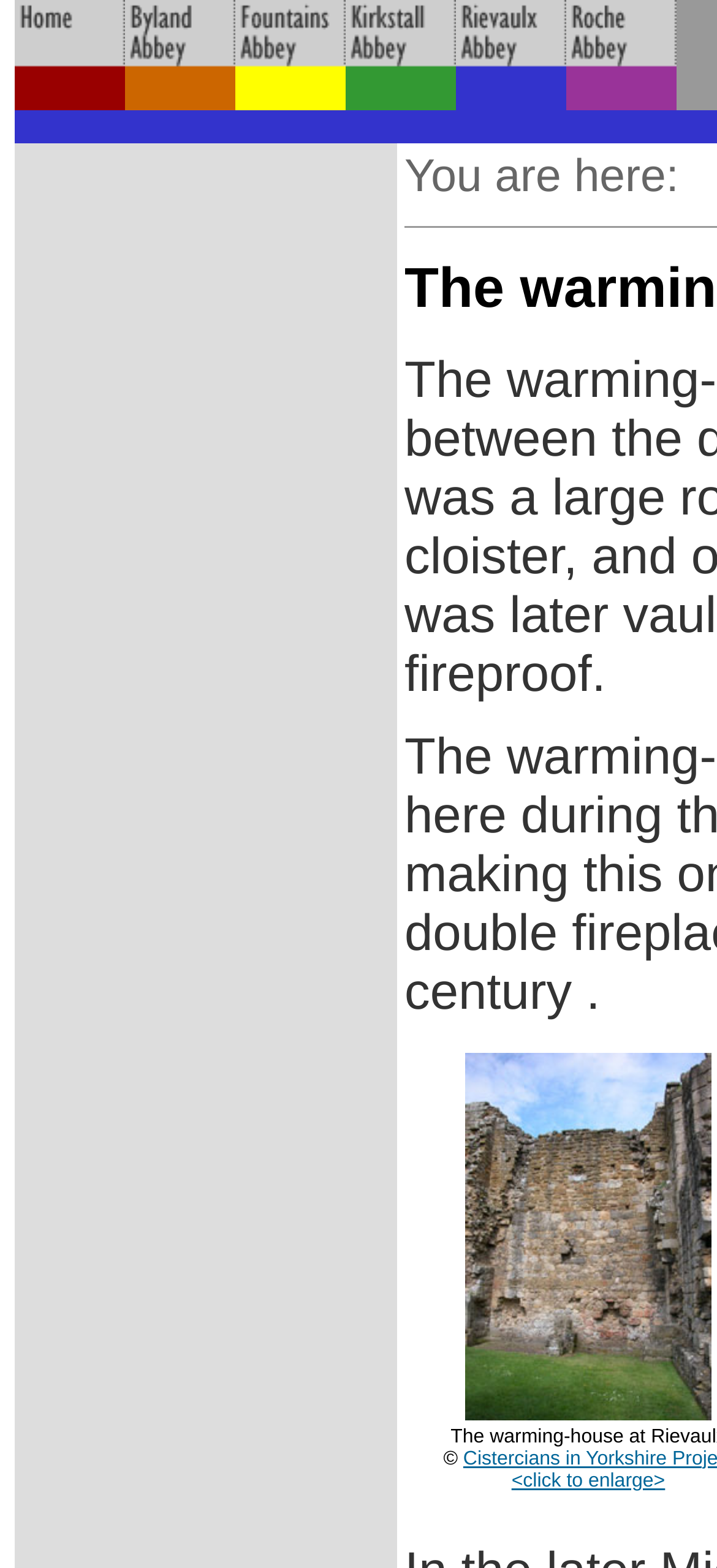What is the purpose of the link '<click to enlarge>'?
Please answer the question with a detailed and comprehensive explanation.

The link '<click to enlarge>' is located near an image, suggesting that it is intended to enlarge the image when clicked.